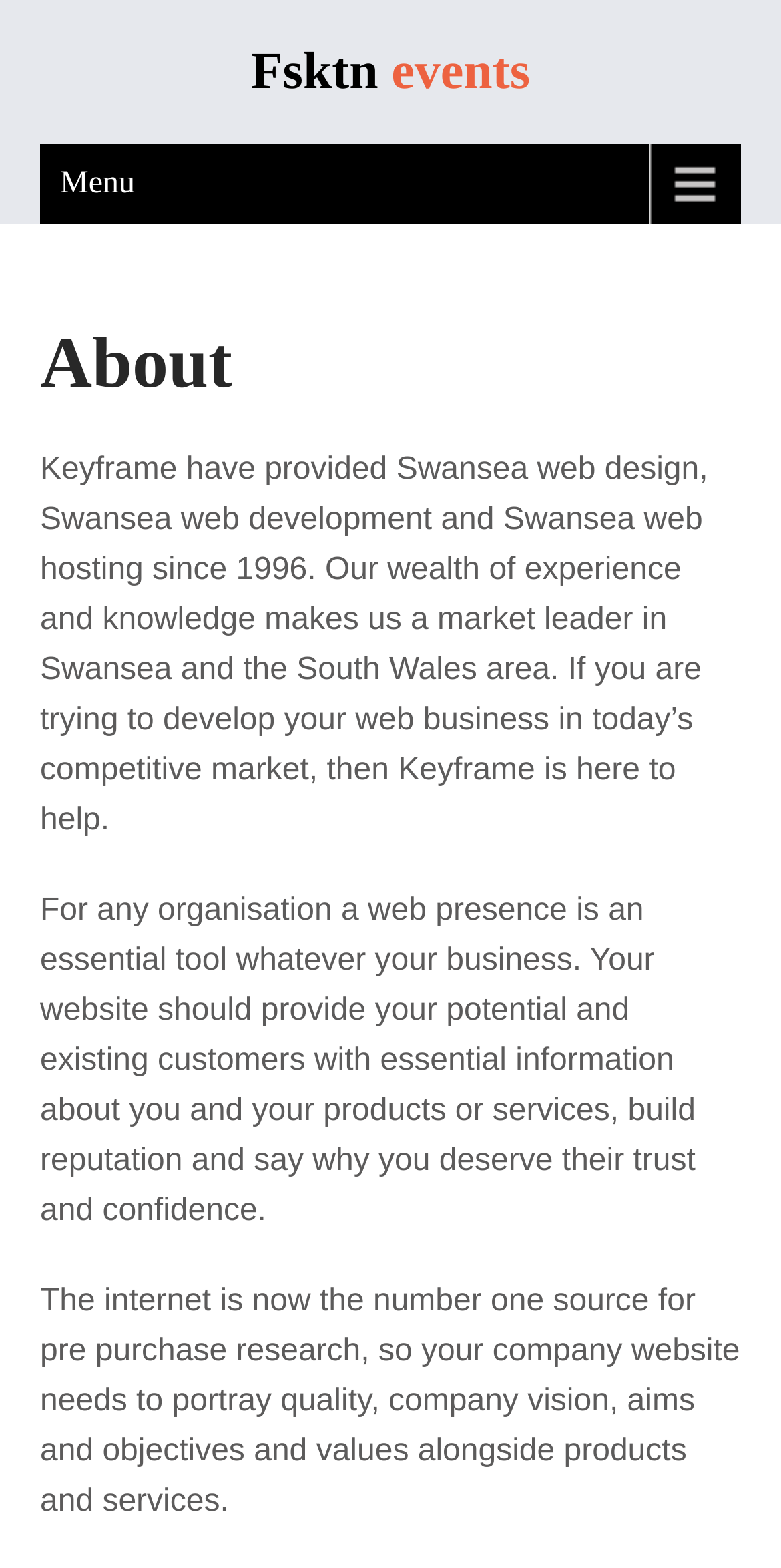What is the importance of a web presence?
Look at the image and answer the question with a single word or phrase.

essential tool